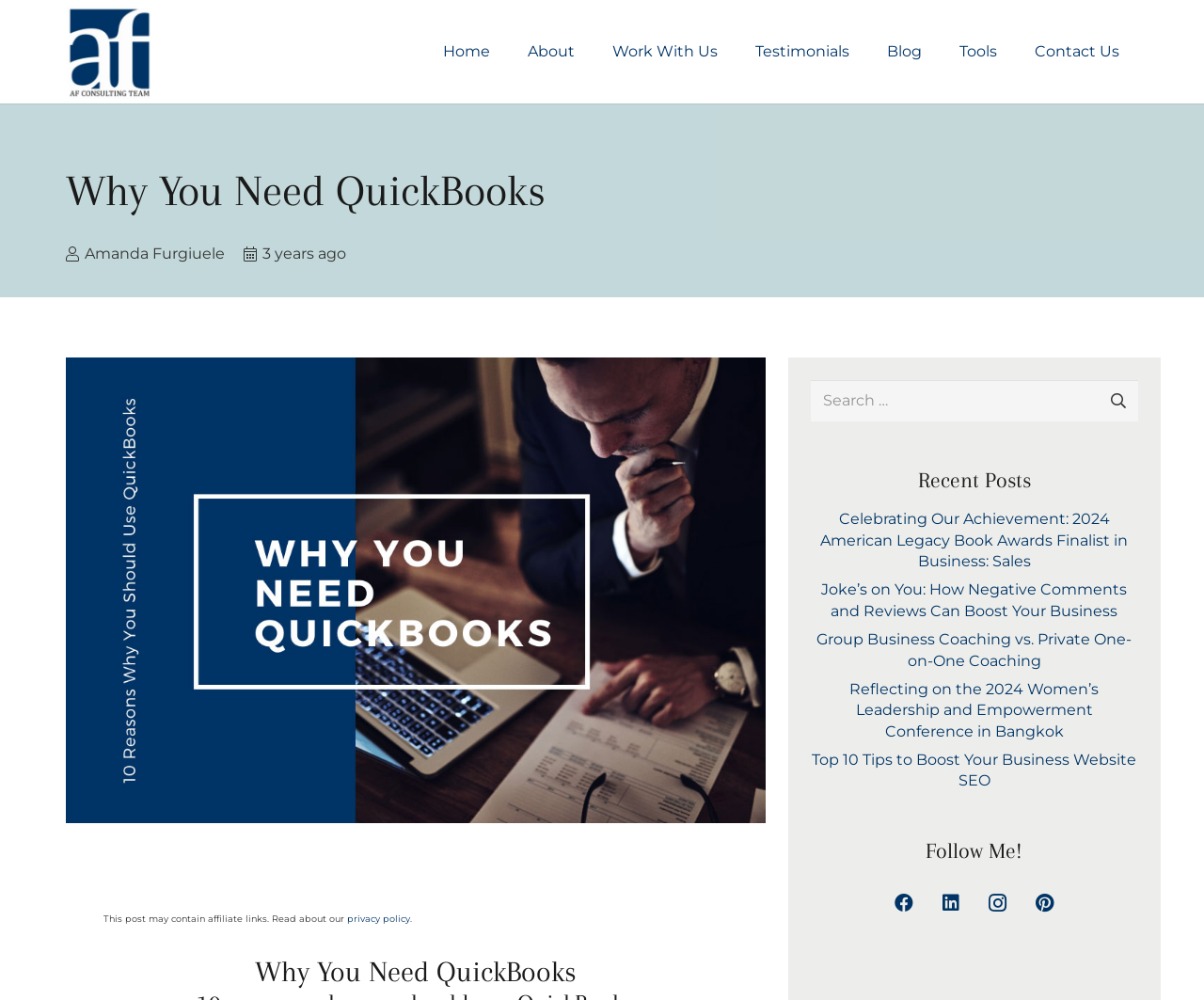Determine the bounding box coordinates for the UI element with the following description: "parent_node: Search for: value="Search"". The coordinates should be four float numbers between 0 and 1, represented as [left, top, right, bottom].

[0.9, 0.38, 0.945, 0.422]